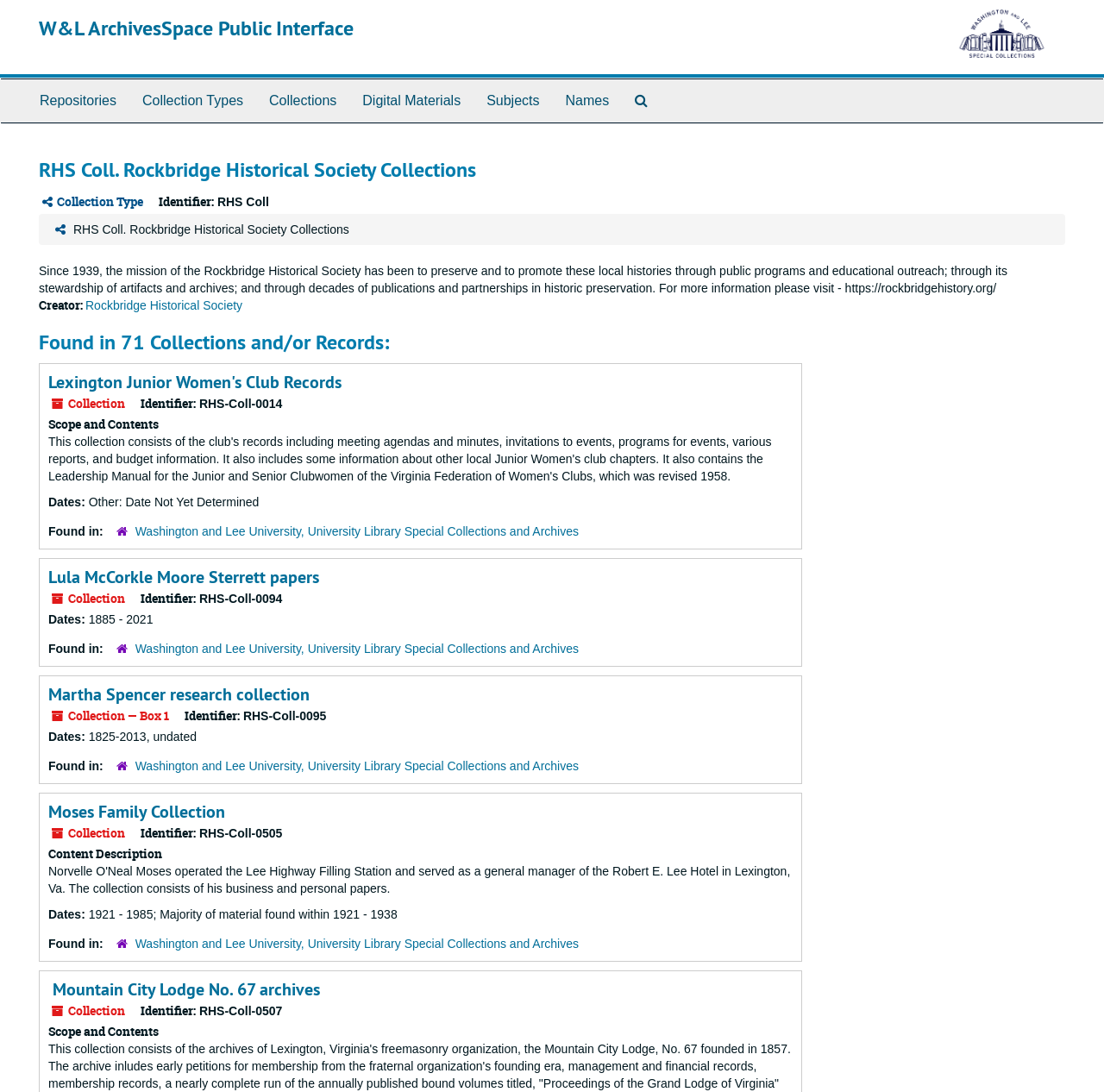Identify the bounding box coordinates of the section that should be clicked to achieve the task described: "Email adam@anne.art".

None